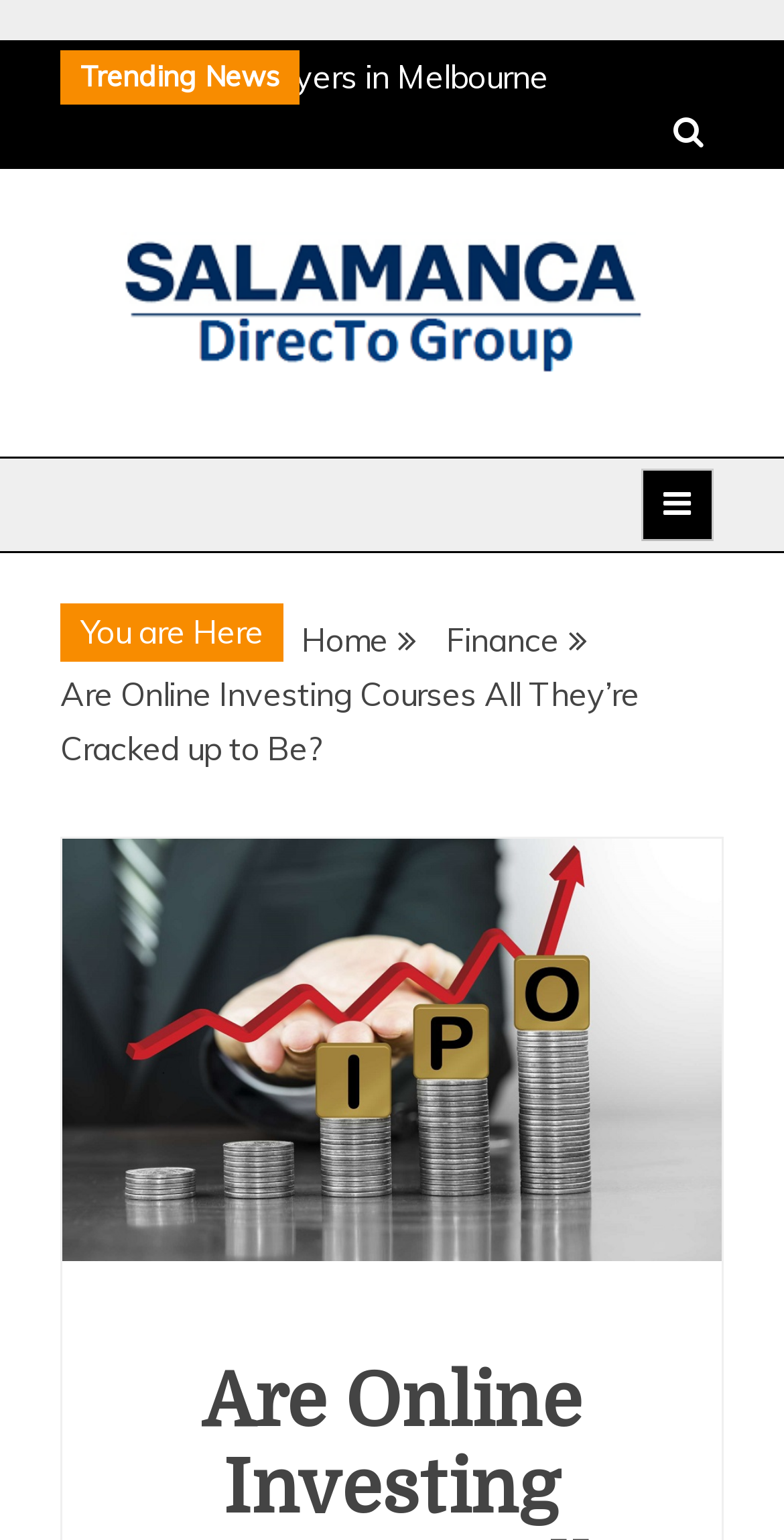Please use the details from the image to answer the following question comprehensively:
What is the text of the trending news section?

I looked at the static text element at the top of the webpage, which says 'Trending News'. This section likely displays trending news articles or headlines.